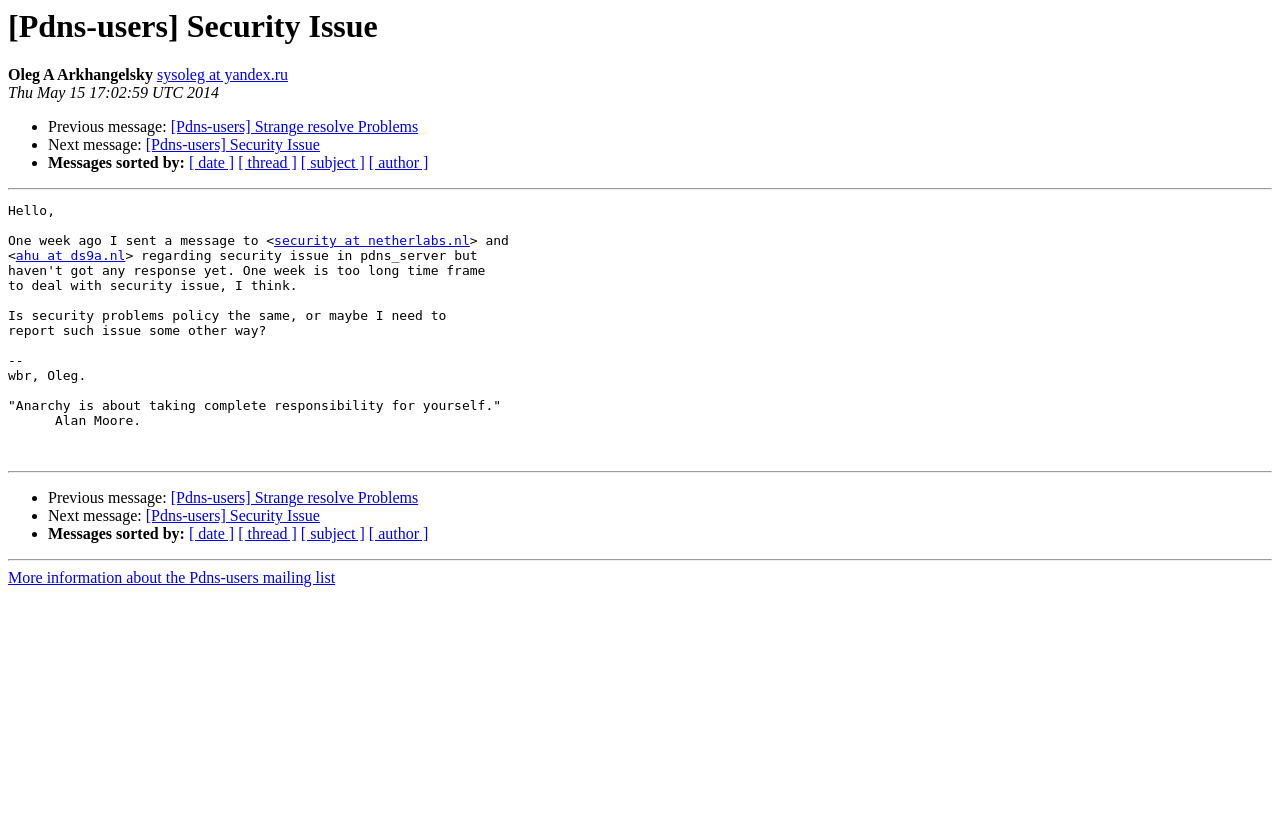Extract the primary headline from the webpage and present its text.

[Pdns-users] Security Issue